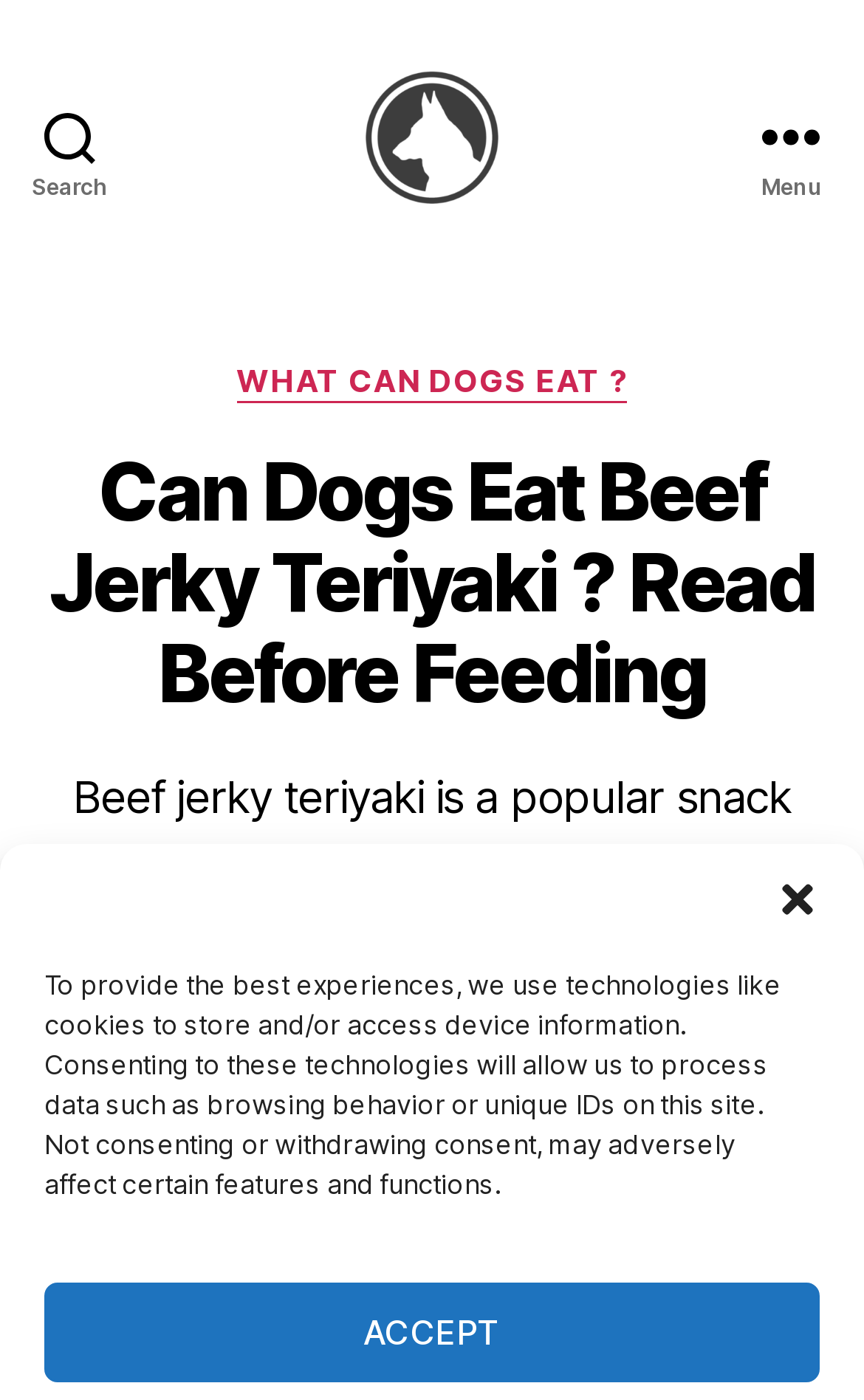Based on the visual content of the image, answer the question thoroughly: What is the position of the 'Menu' button?

The 'Menu' button is located at the top-right corner of the webpage, with its bounding box coordinates indicating that it spans from 0.831 to 1.0 horizontally and from 0.0 to 0.195 vertically.